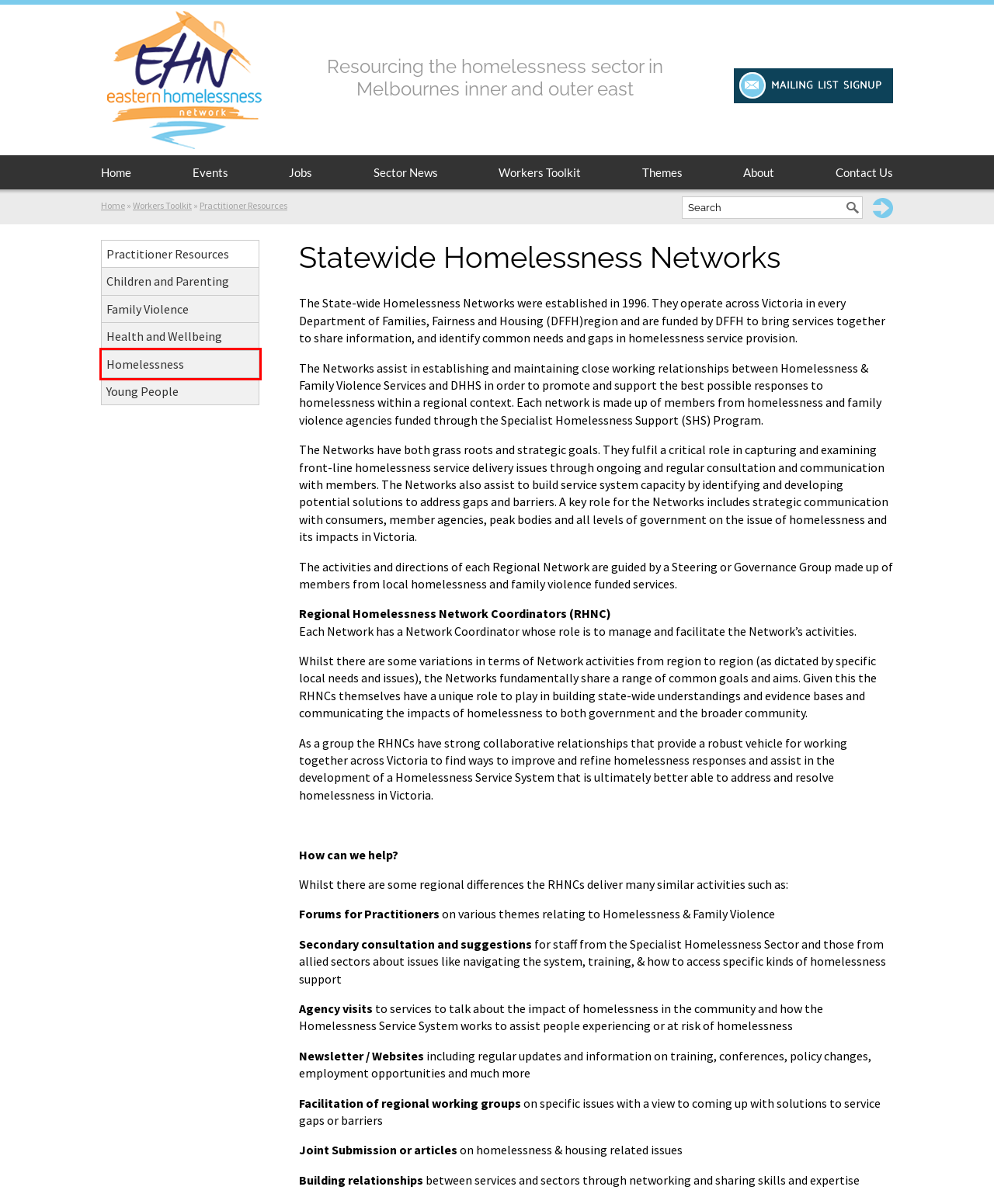Given a screenshot of a webpage with a red bounding box around a UI element, please identify the most appropriate webpage description that matches the new webpage after you click on the element. Here are the candidates:
A. Workers Toolkit - Eastern Homelessness Network
B. Young People - Eastern Homelessness Network
C. Family Violence - Eastern Homelessness Network
D. Eastern Homelessness Network - Eastern Homelessness Network
E. Homelessness - Eastern Homelessness Network
F. Children and Parenting - Eastern Homelessness Network
G. Health and Wellbeing - Eastern Homelessness Network
H. Practitioner Resources - Eastern Homelessness Network

E